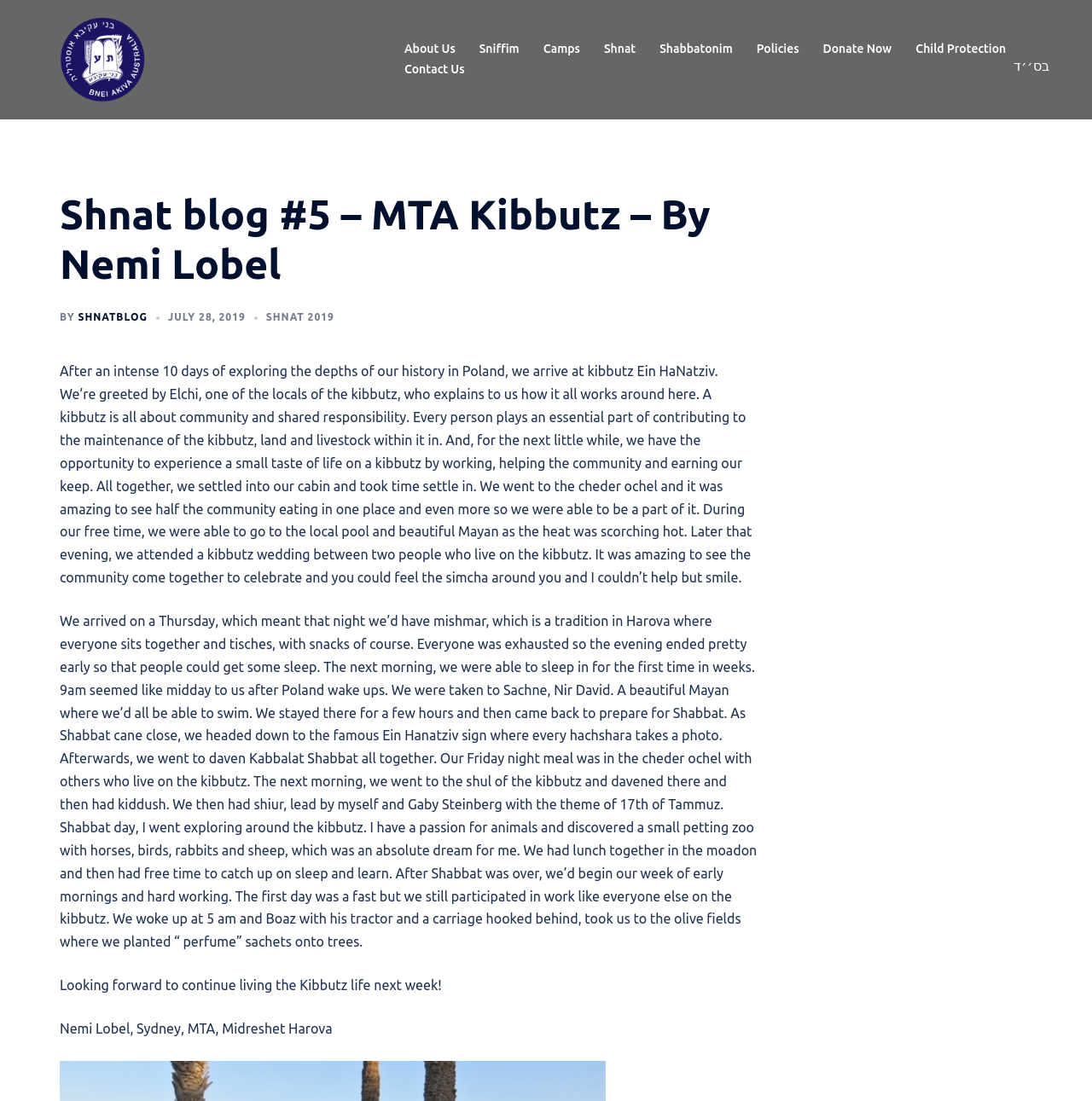Identify and provide the main heading of the webpage.

Shnat blog #5 – MTA Kibbutz – By Nemi Lobel